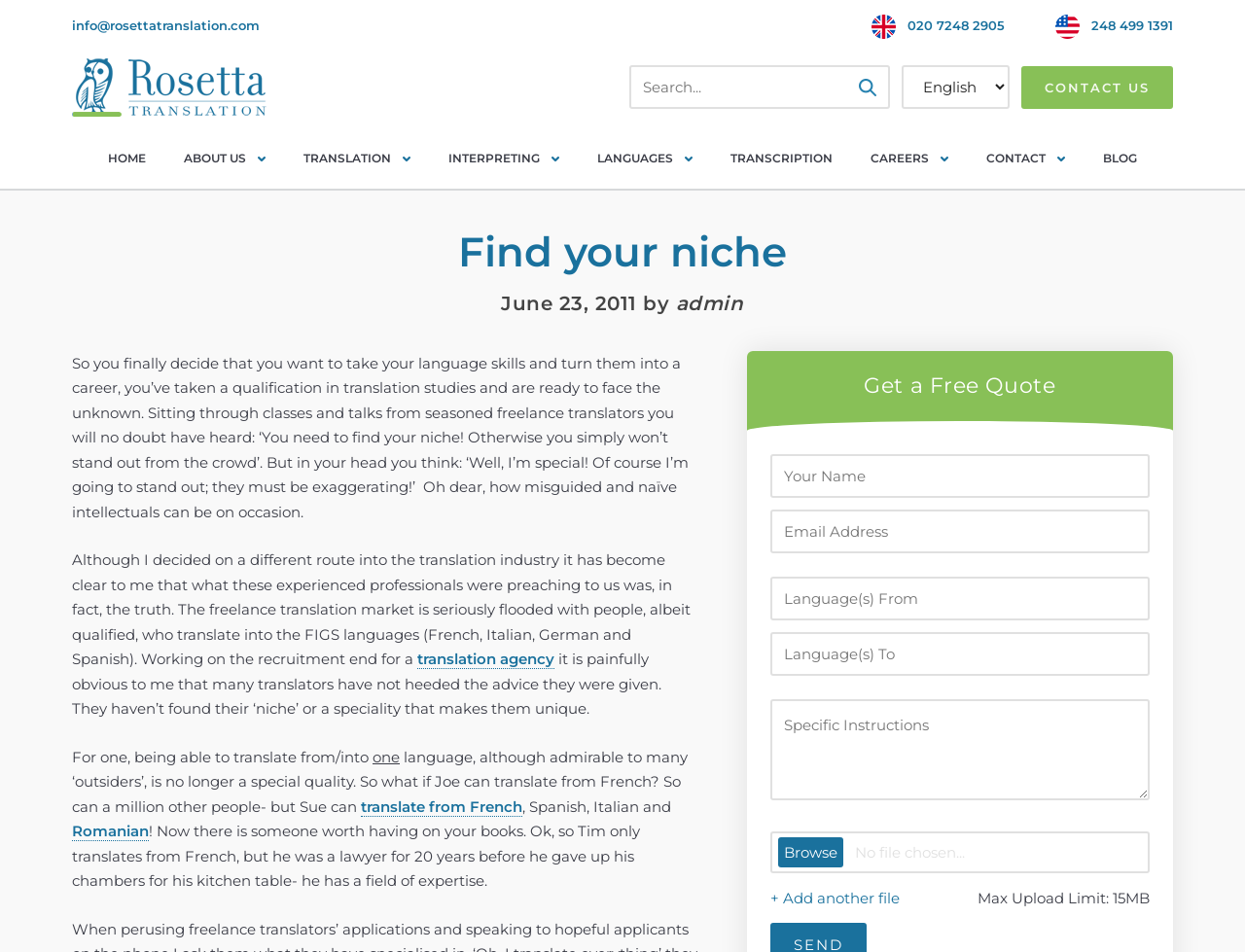Identify the coordinates of the bounding box for the element described below: "About Us". Return the coordinates as four float numbers between 0 and 1: [left, top, right, bottom].

[0.134, 0.147, 0.227, 0.186]